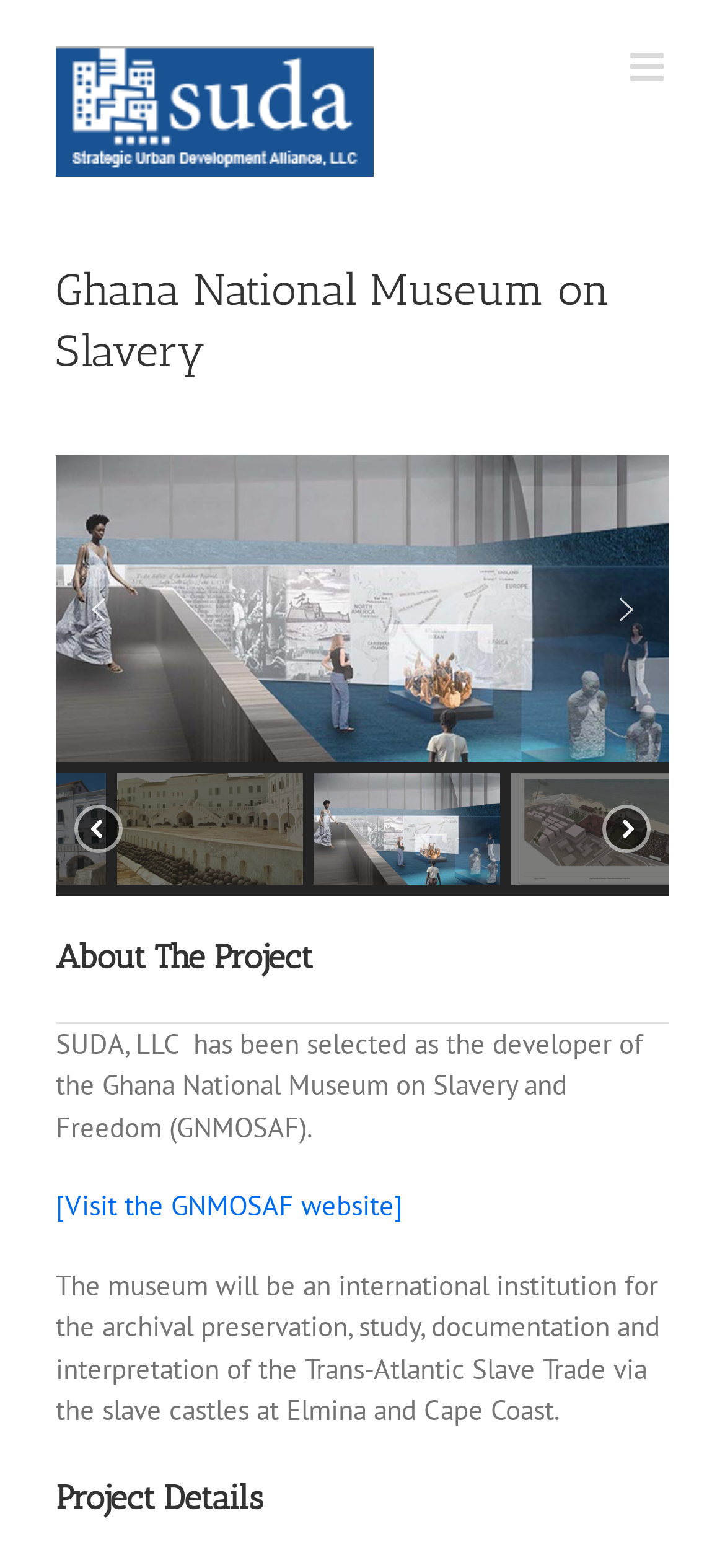What is the location of the slave castles?
Based on the image, answer the question in a detailed manner.

I found the answer by reading the text 'The museum will be an international institution for the archival preservation, study, documentation and interpretation of the Trans-Atlantic Slave Trade via the slave castles at Elmina and Cape Coast.' which mentions the location of the slave castles.